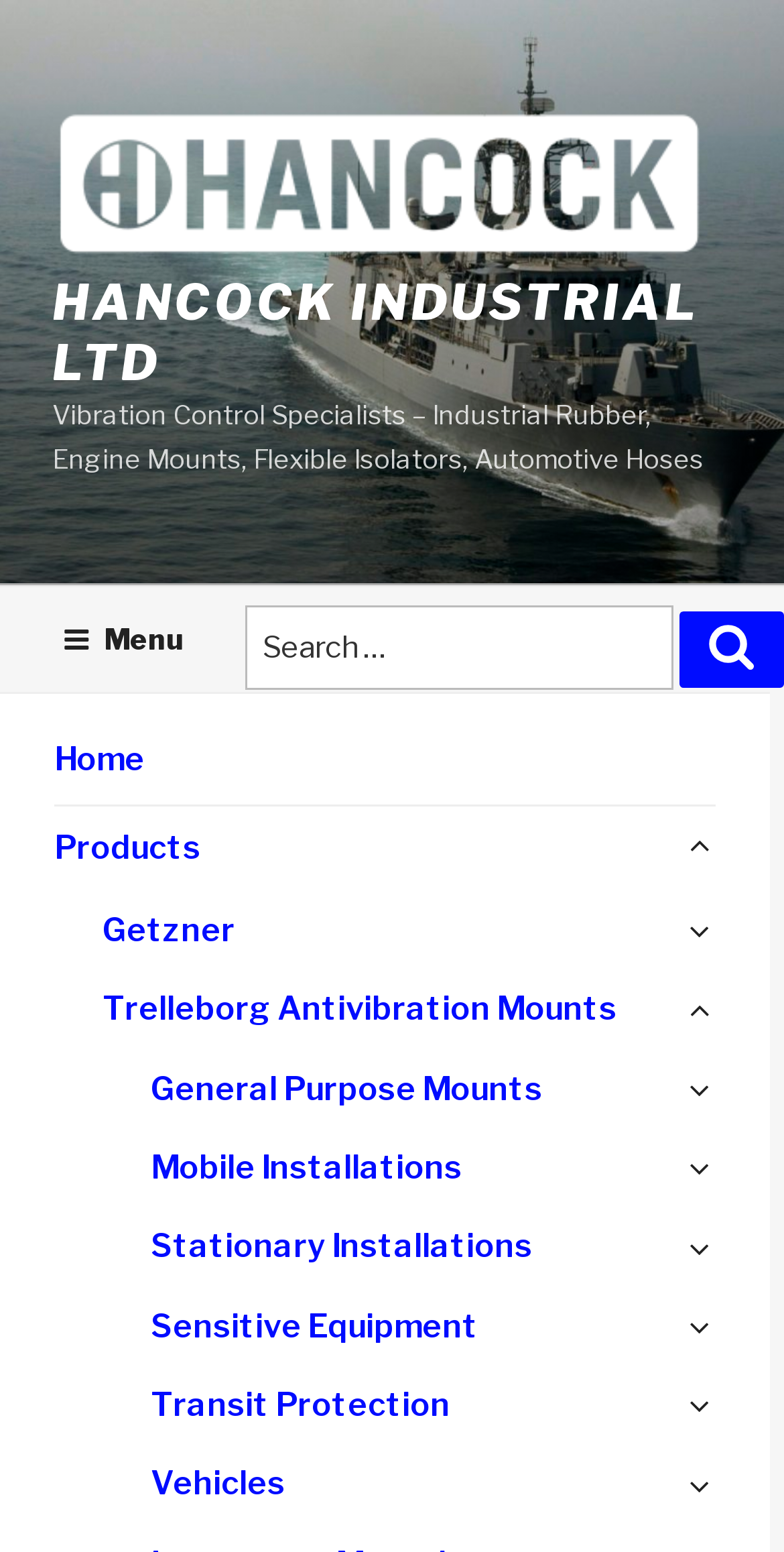Answer this question in one word or a short phrase: What is the purpose of the search box?

To search for products